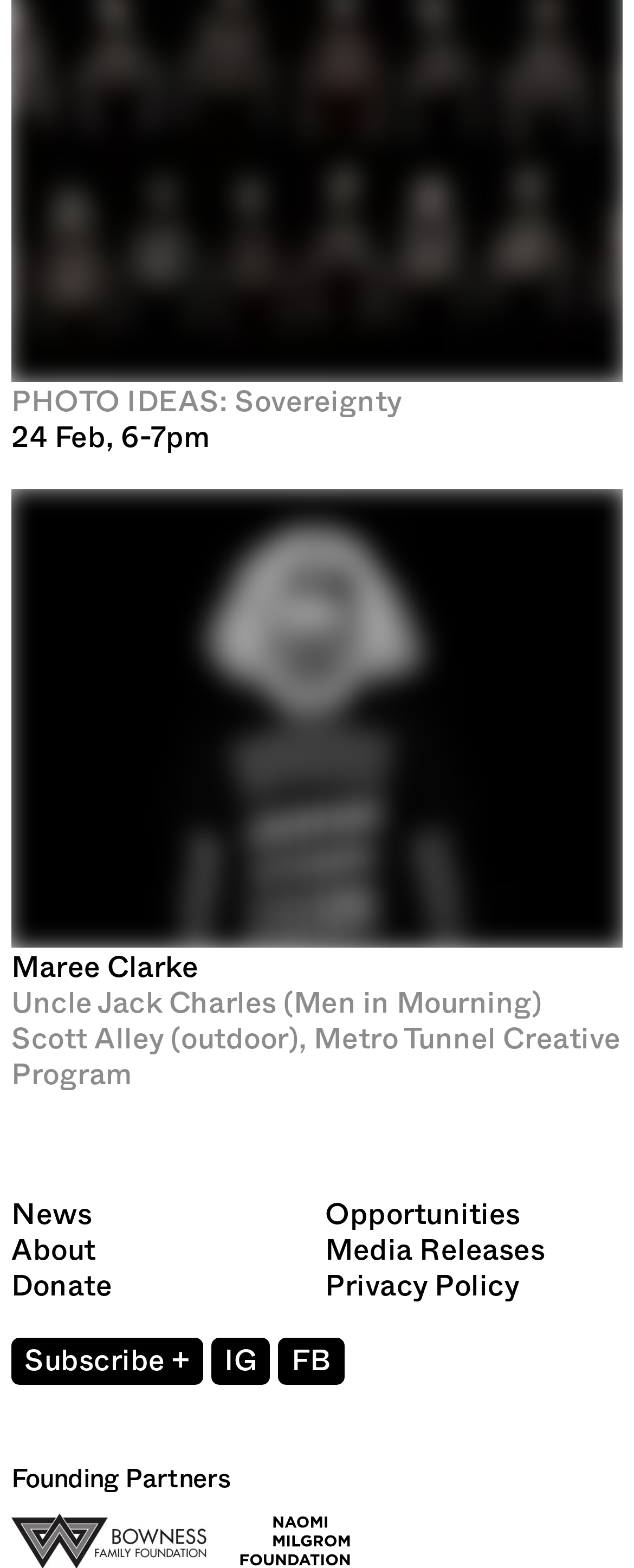Determine the bounding box coordinates of the clickable region to execute the instruction: "Learn about Metro Tunnel Creative Program". The coordinates should be four float numbers between 0 and 1, denoted as [left, top, right, bottom].

[0.018, 0.654, 0.979, 0.695]